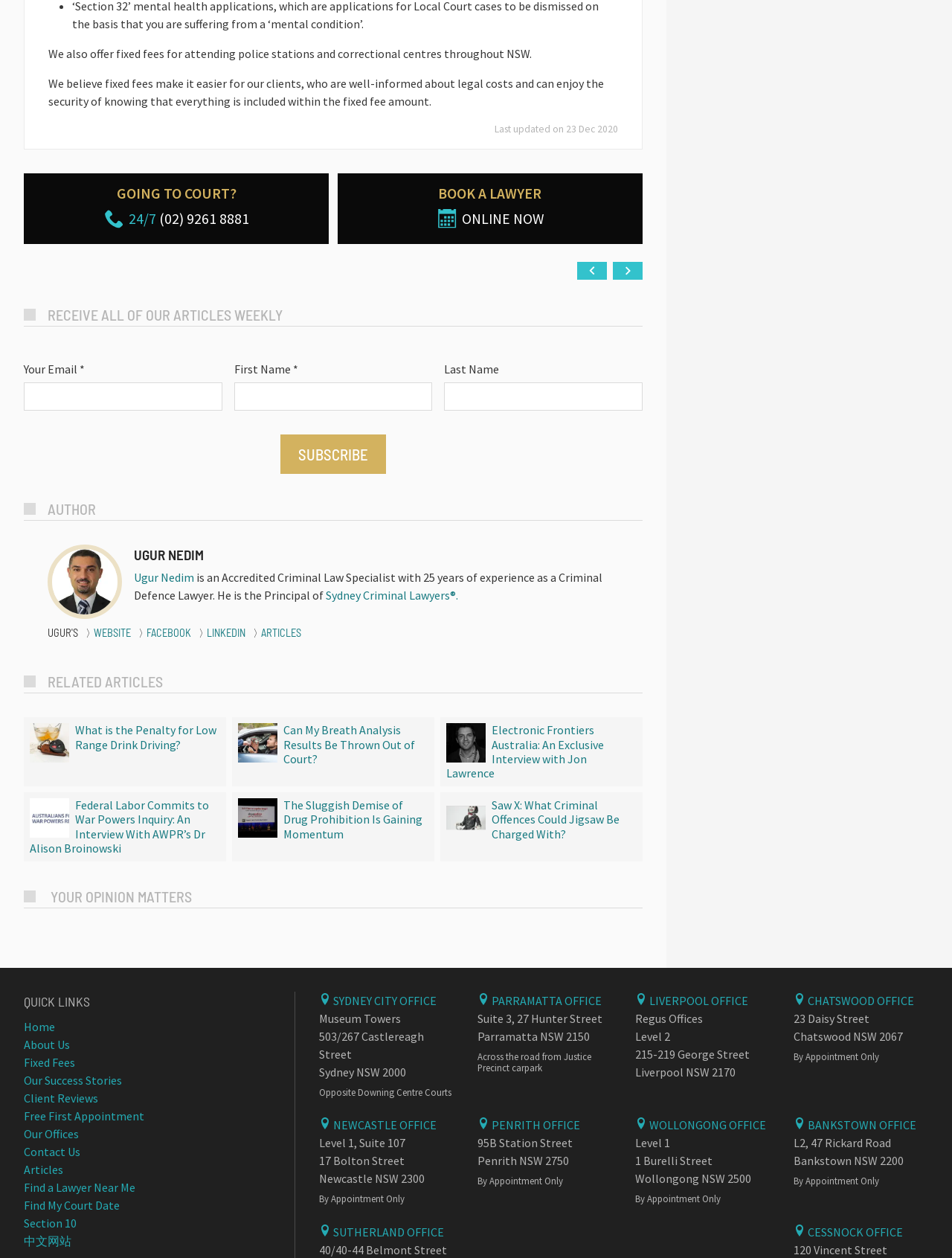What is the location of the Sydney City office?
Refer to the image and give a detailed answer to the question.

The location of the Sydney City office is mentioned in the 'SYDNEY CITY OFFICE' section of the webpage, providing the address and location details.